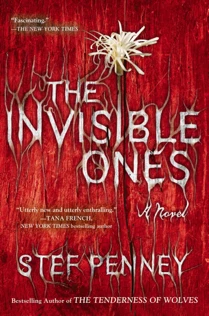What is the texture of the title's backdrop?
Using the image, respond with a single word or phrase.

Weathered wood